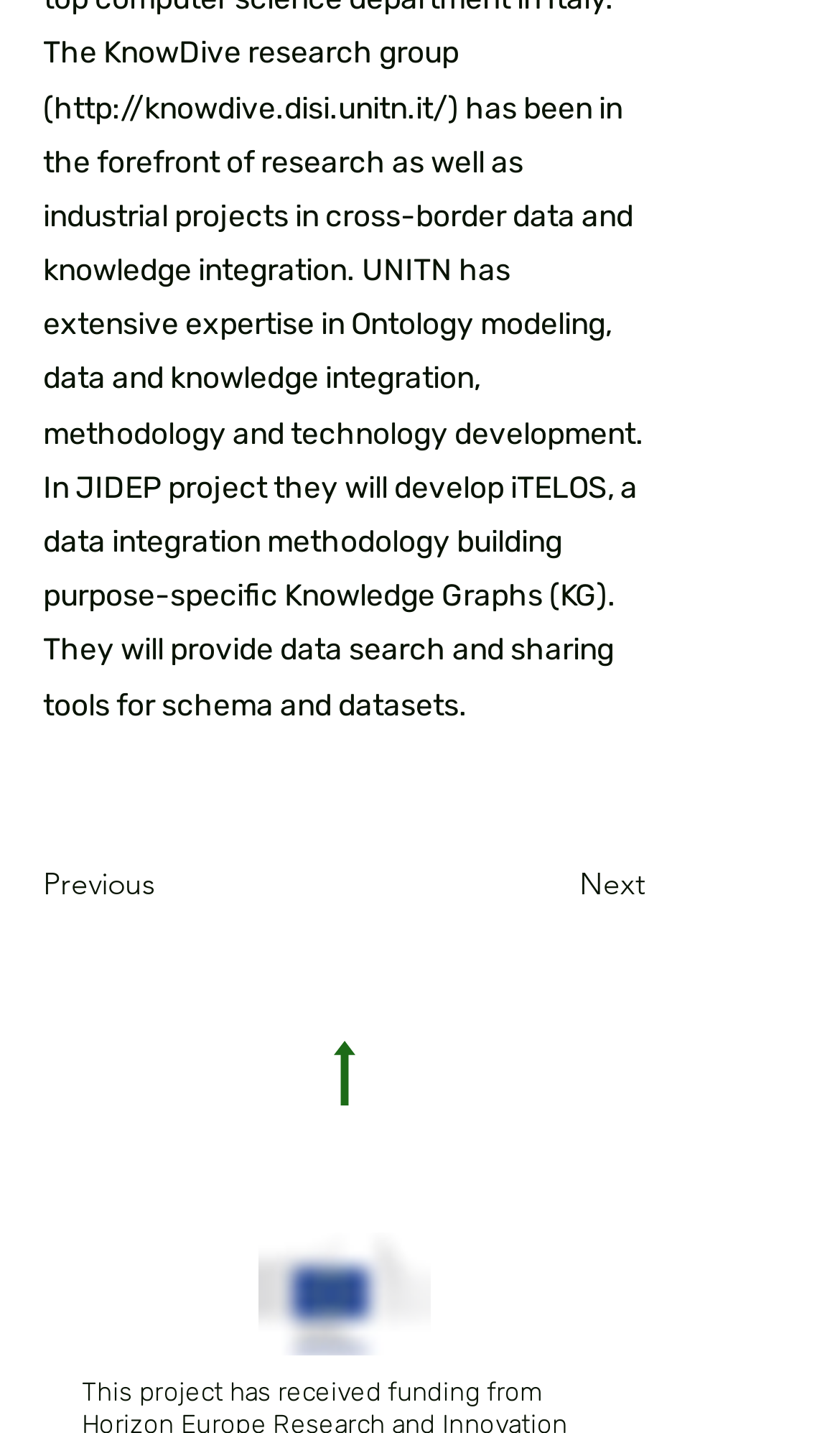Please find the bounding box for the UI element described by: "aria-label="Facebook"".

[0.297, 0.786, 0.397, 0.845]